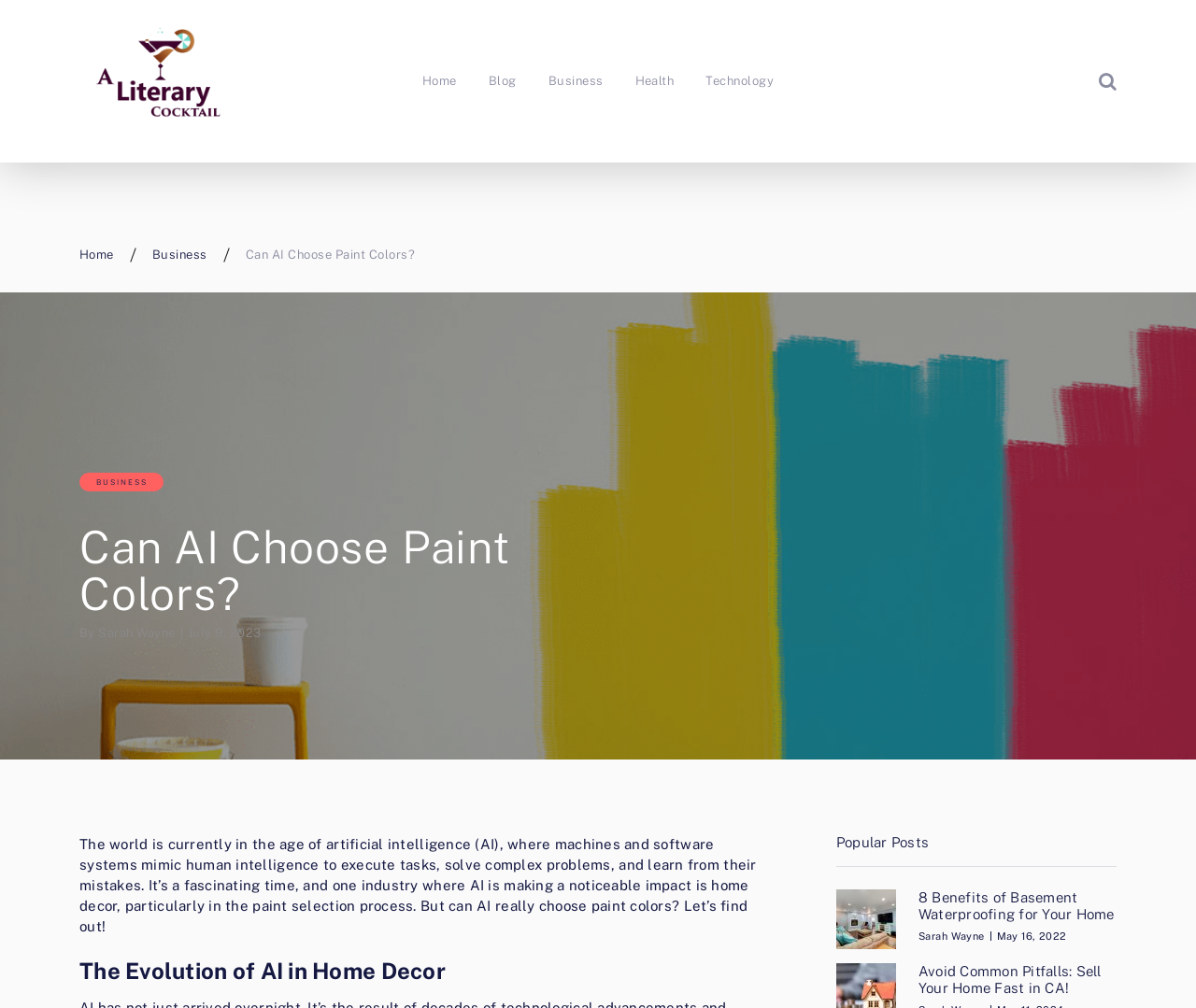Determine the bounding box coordinates for the HTML element mentioned in the following description: "Business". The coordinates should be a list of four floats ranging from 0 to 1, represented as [left, top, right, bottom].

[0.458, 0.07, 0.504, 0.092]